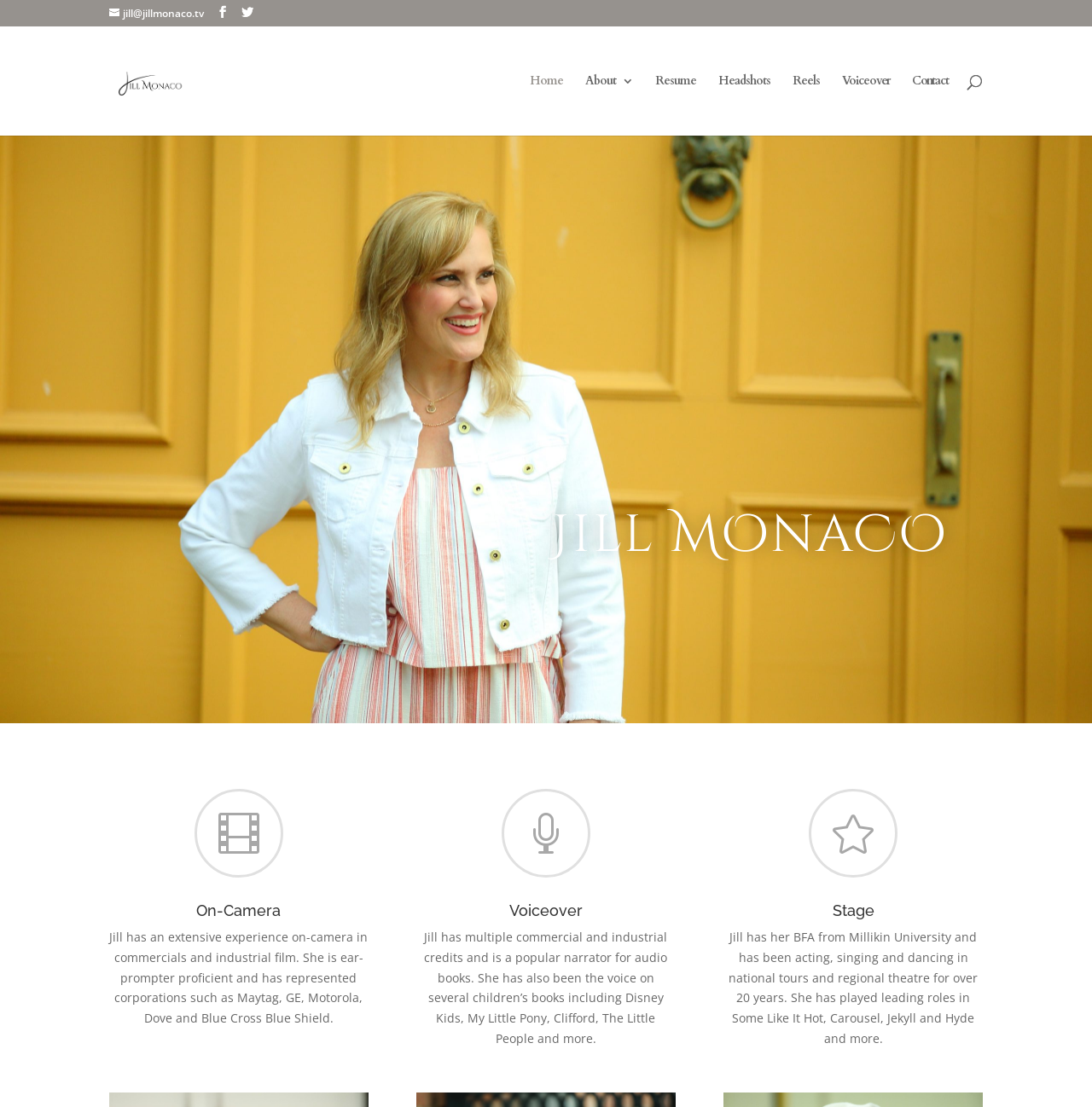What is Jill Monaco's profession?
Give a detailed and exhaustive answer to the question.

Based on the webpage, Jill Monaco is a SAG-AFTRA and AEA actress, which indicates that she is a professional actress with extensive experience in various fields.